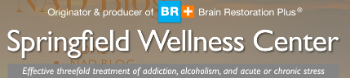Examine the image carefully and respond to the question with a detailed answer: 
What kind of atmosphere does the image convey?

The aesthetic of the image, which features the logo and header of the Springfield Wellness Center, reflects a professional and supportive atmosphere, aligning with the center's mission to provide comprehensive care for individuals facing challenges related to addiction, alcoholism, and chronic stress.